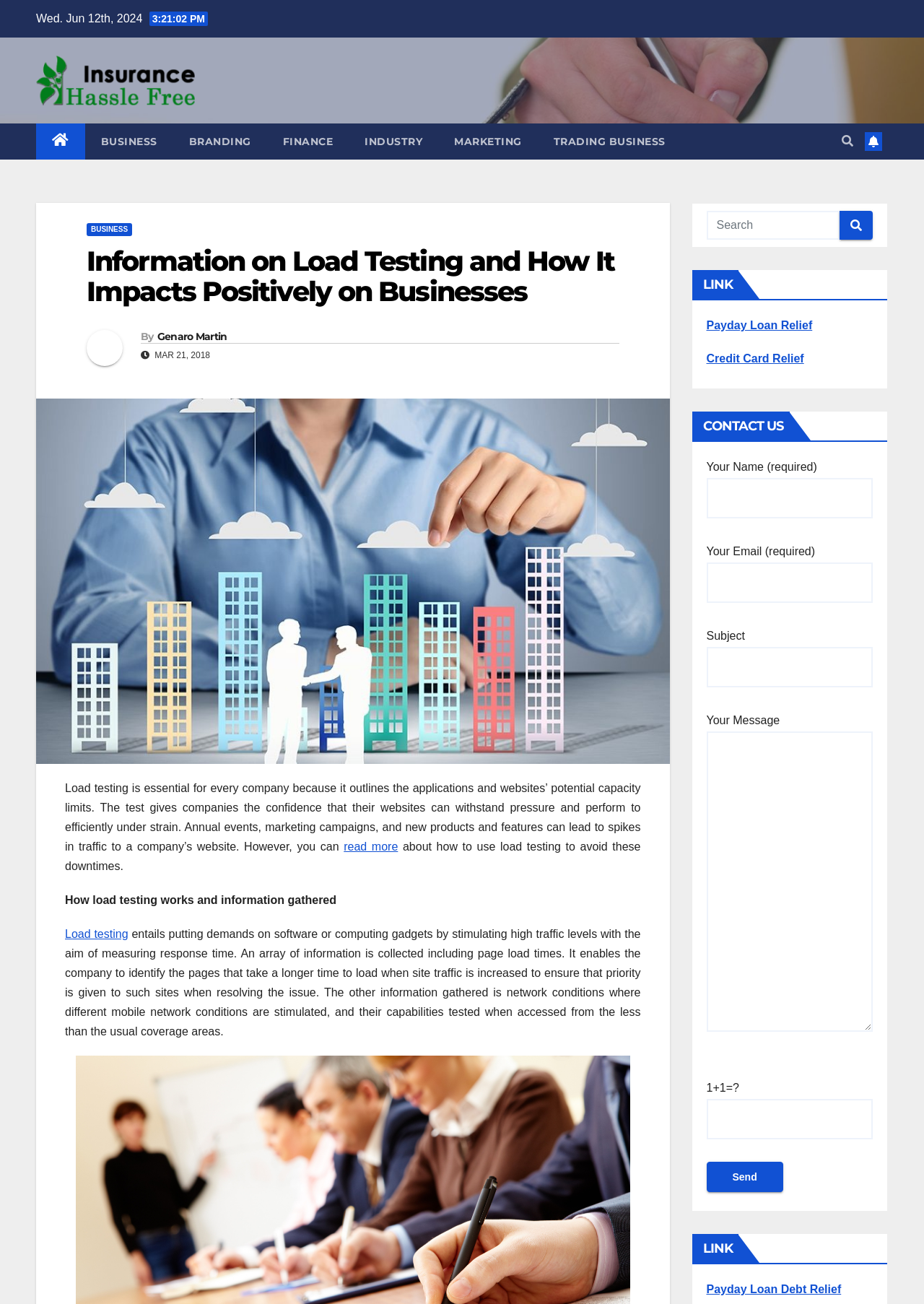Locate the bounding box coordinates for the element described below: "Load testing". The coordinates must be four float values between 0 and 1, formatted as [left, top, right, bottom].

[0.07, 0.712, 0.139, 0.721]